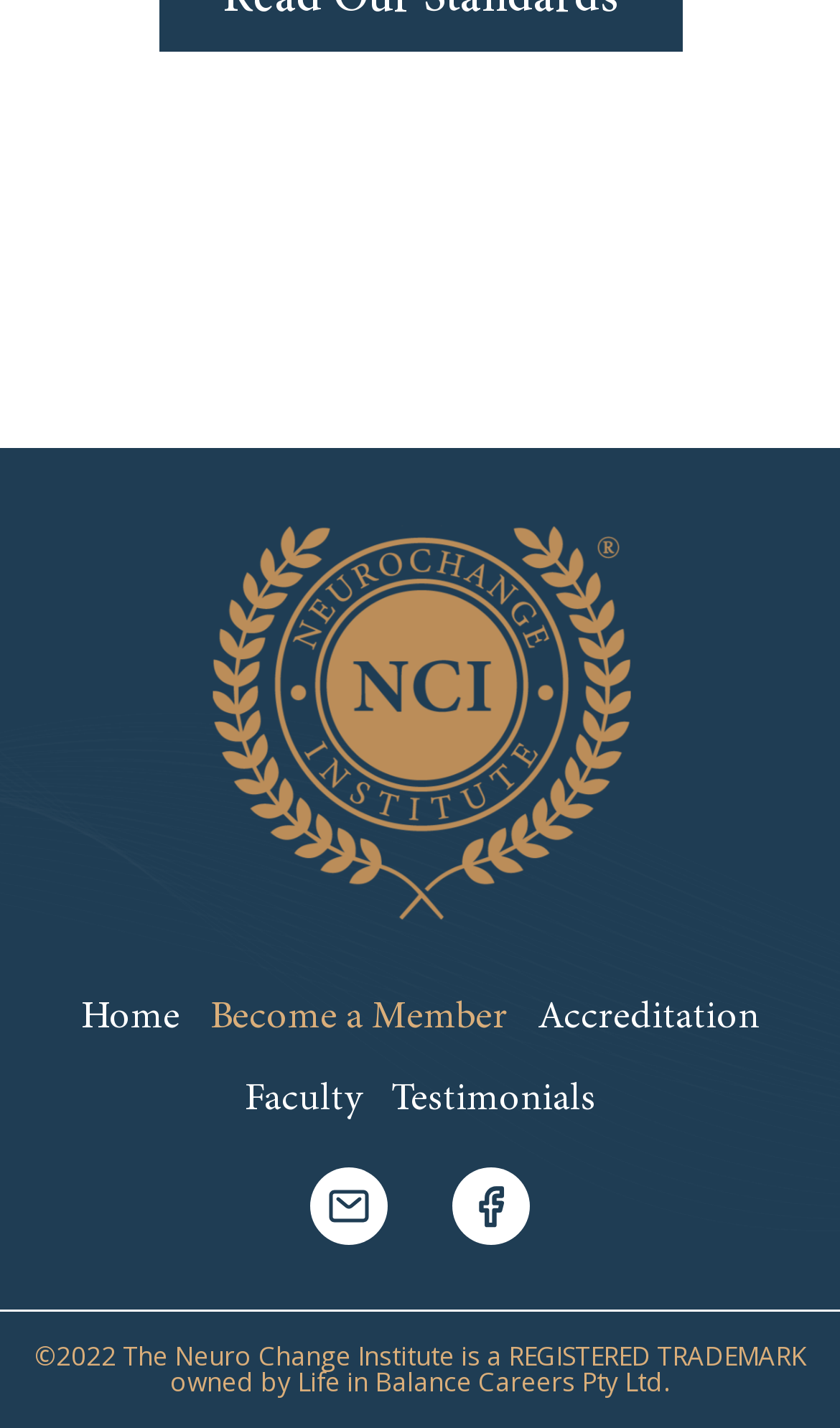How many images are on the webpage?
Using the image as a reference, give a one-word or short phrase answer.

3